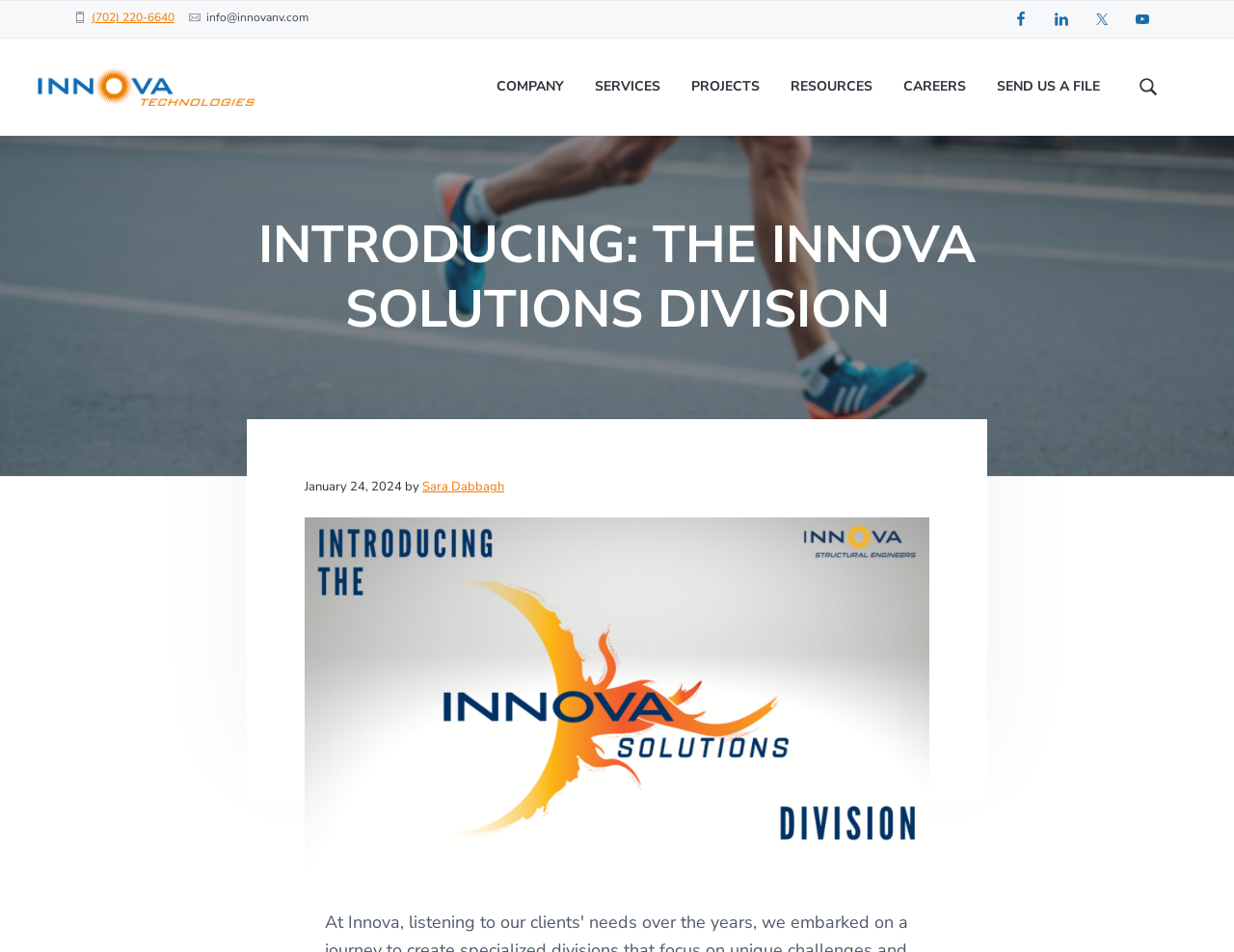Give a short answer using one word or phrase for the question:
What is the name of the company?

Innova Technologies